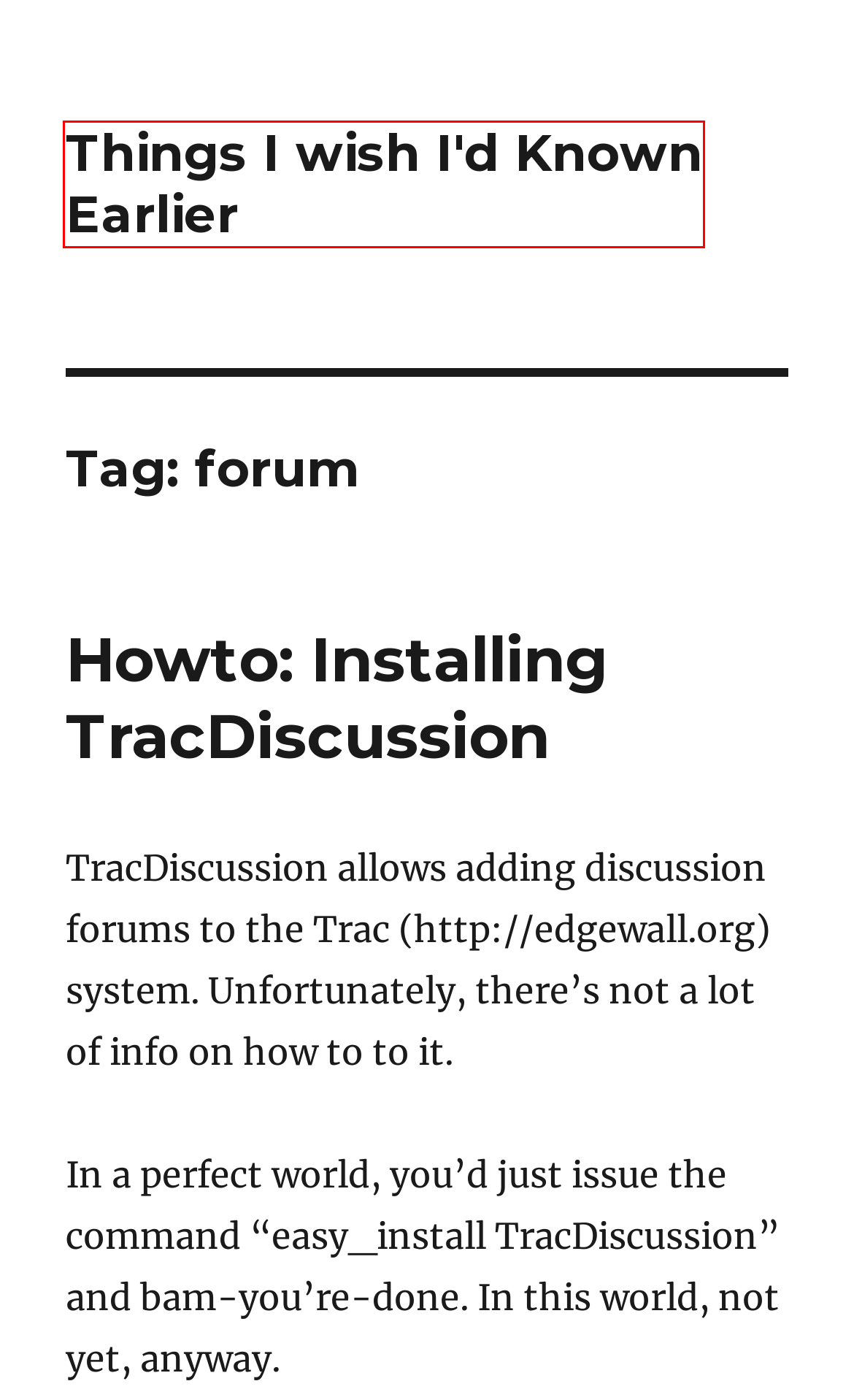Provided is a screenshot of a webpage with a red bounding box around an element. Select the most accurate webpage description for the page that appears after clicking the highlighted element. Here are the candidates:
A. Java Persistence Architecture (JPA) – Things I wish I'd Known Earlier
B. Random maniacal ravings – Things I wish I'd Known Earlier
C. Howto: Installing TracDiscussion – Things I wish I'd Known Earlier
D. Things I wish I'd Known Earlier – But learned the hard way!
E. Enterprise Java – Things I wish I'd Known Earlier
F. HOWTO – Get Trac up and running in Centos5 – Things I wish I'd Known Earlier
G. SQL Stored Procedures – And Why to Avoid Them – Things I wish I'd Known Earlier
H. Libre Office – Things I wish I'd Known Earlier

D